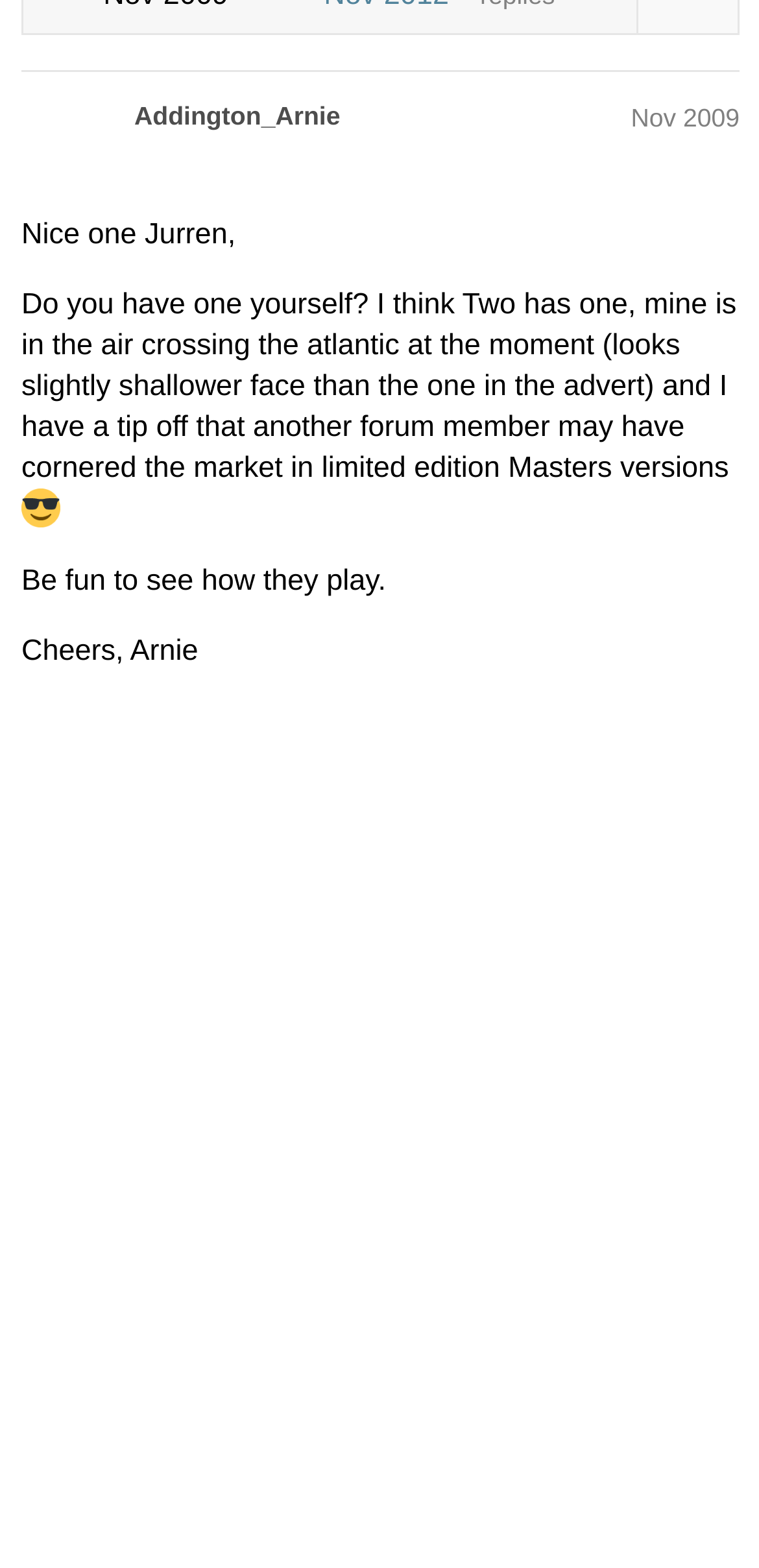Please provide a detailed answer to the question below based on the screenshot: 
What is the tone of the post?

The tone of the post appears to be friendly, as the author uses a smiling face emoticon ':sunglasses:' and ends the post with a cheerful phrase 'Cheers, Arnie'.